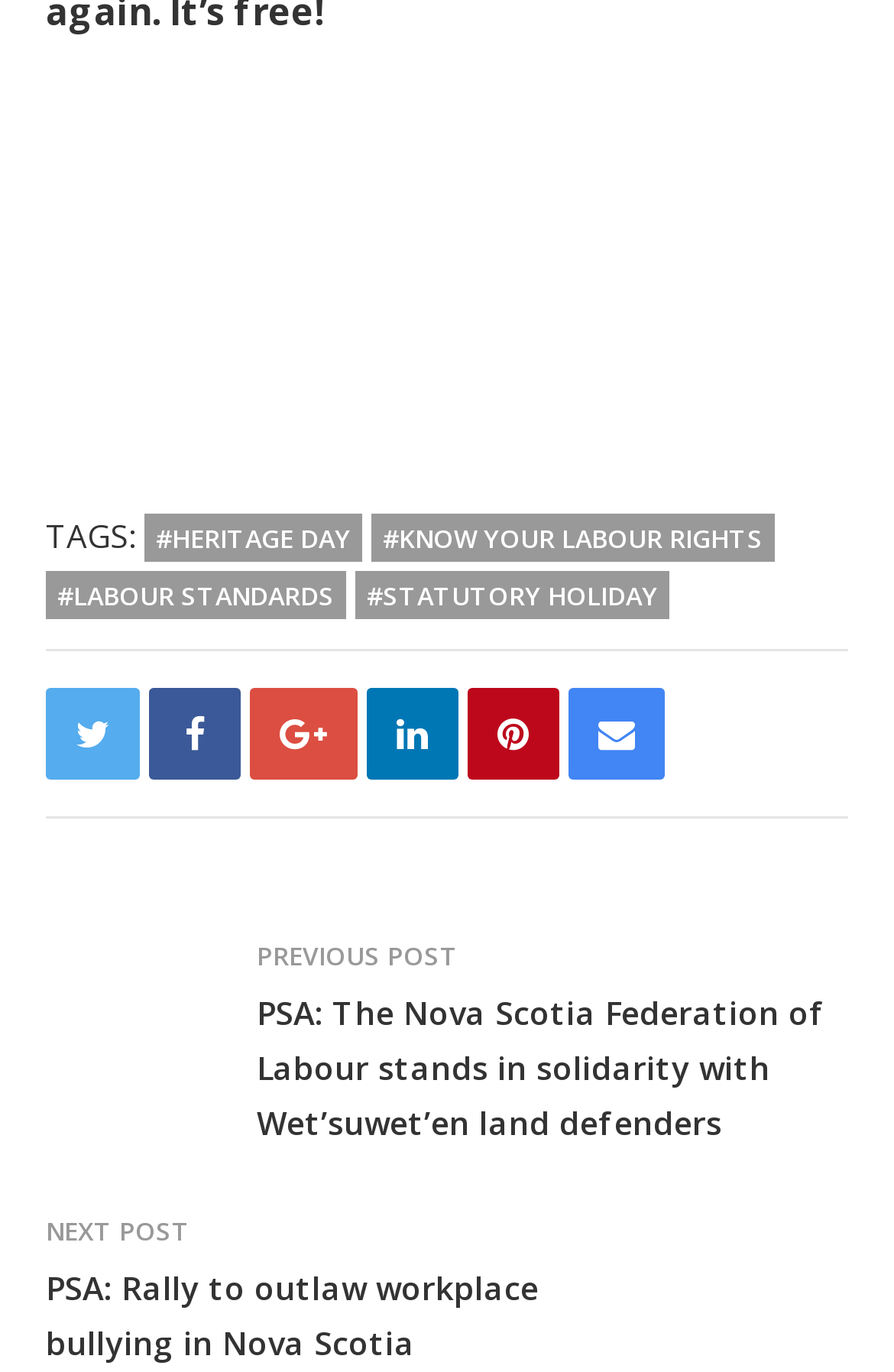What is the text of the previous post link?
Make sure to answer the question with a detailed and comprehensive explanation.

I found the link element with the text 'PREVIOUS POST' and then looked for the adjacent link element which has the text 'PSA: The Nova Scotia Federation of Labour stands in solidarity with Wet’suwet’en land defenders'.